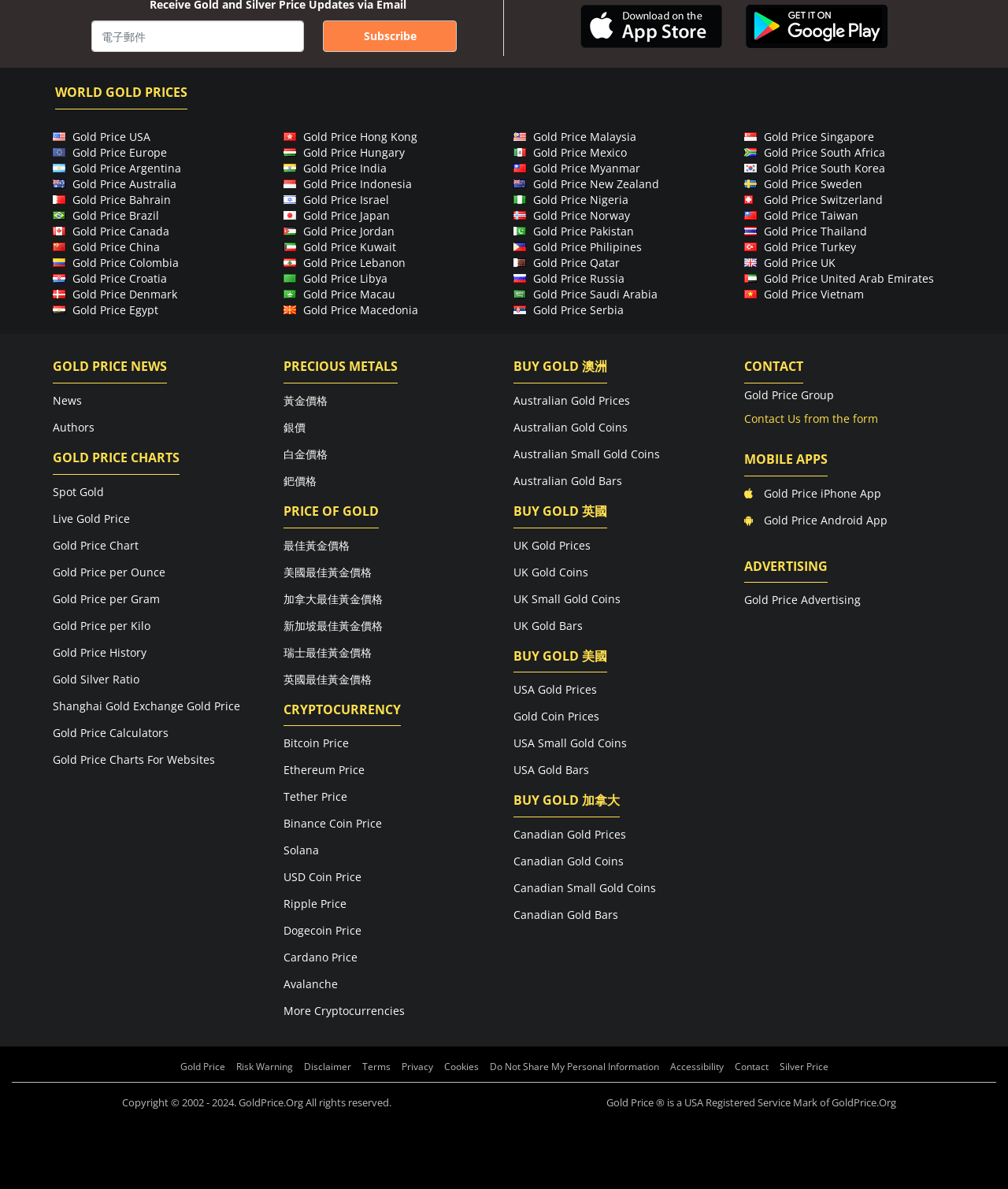Please answer the following query using a single word or phrase: 
How many countries' gold prices are listed on this webpage?

Over 30